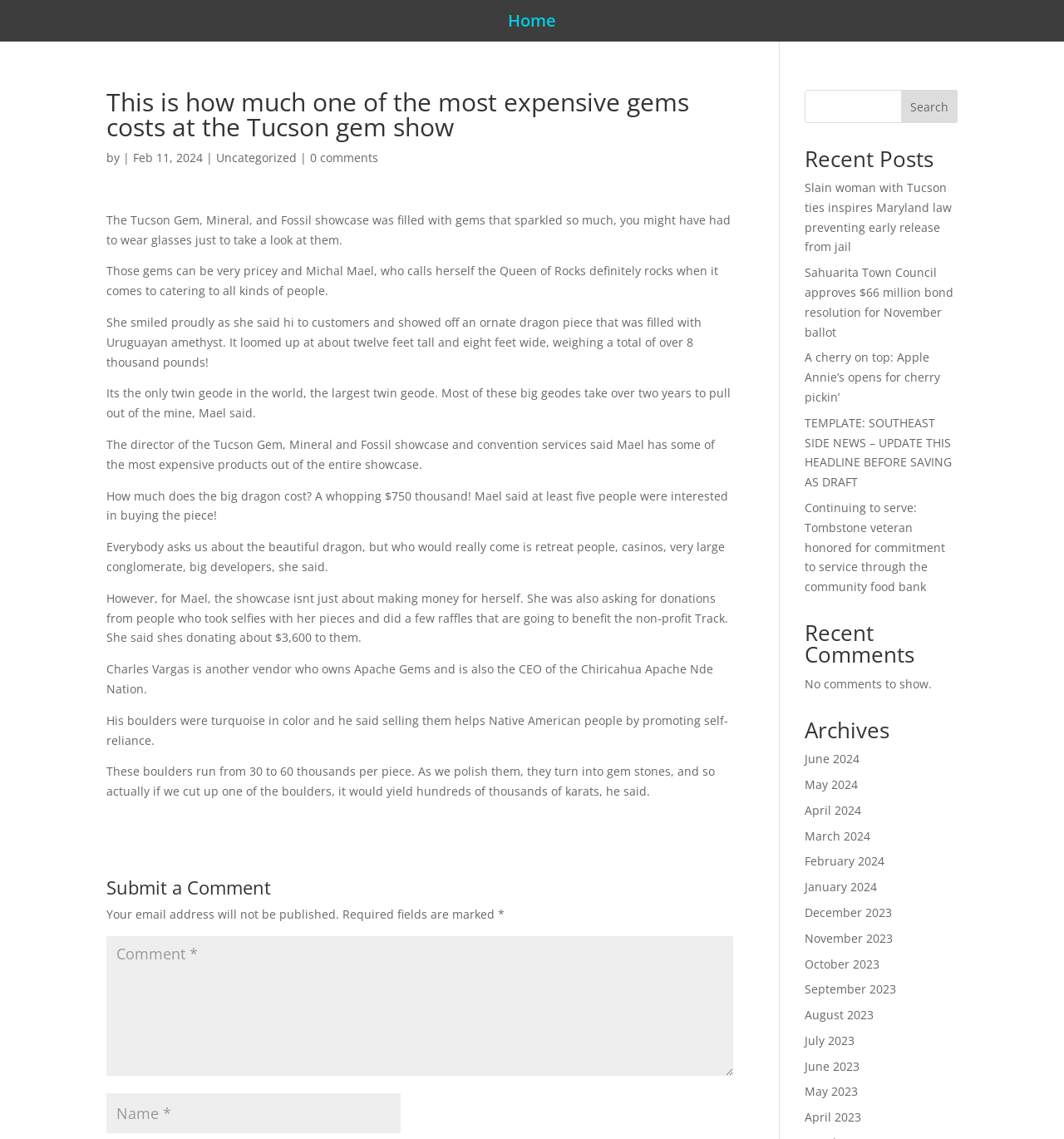Identify the bounding box coordinates of the area you need to click to perform the following instruction: "View recent post 'Slain woman with Tucson ties inspires Maryland law preventing early release from jail'".

[0.756, 0.158, 0.895, 0.224]